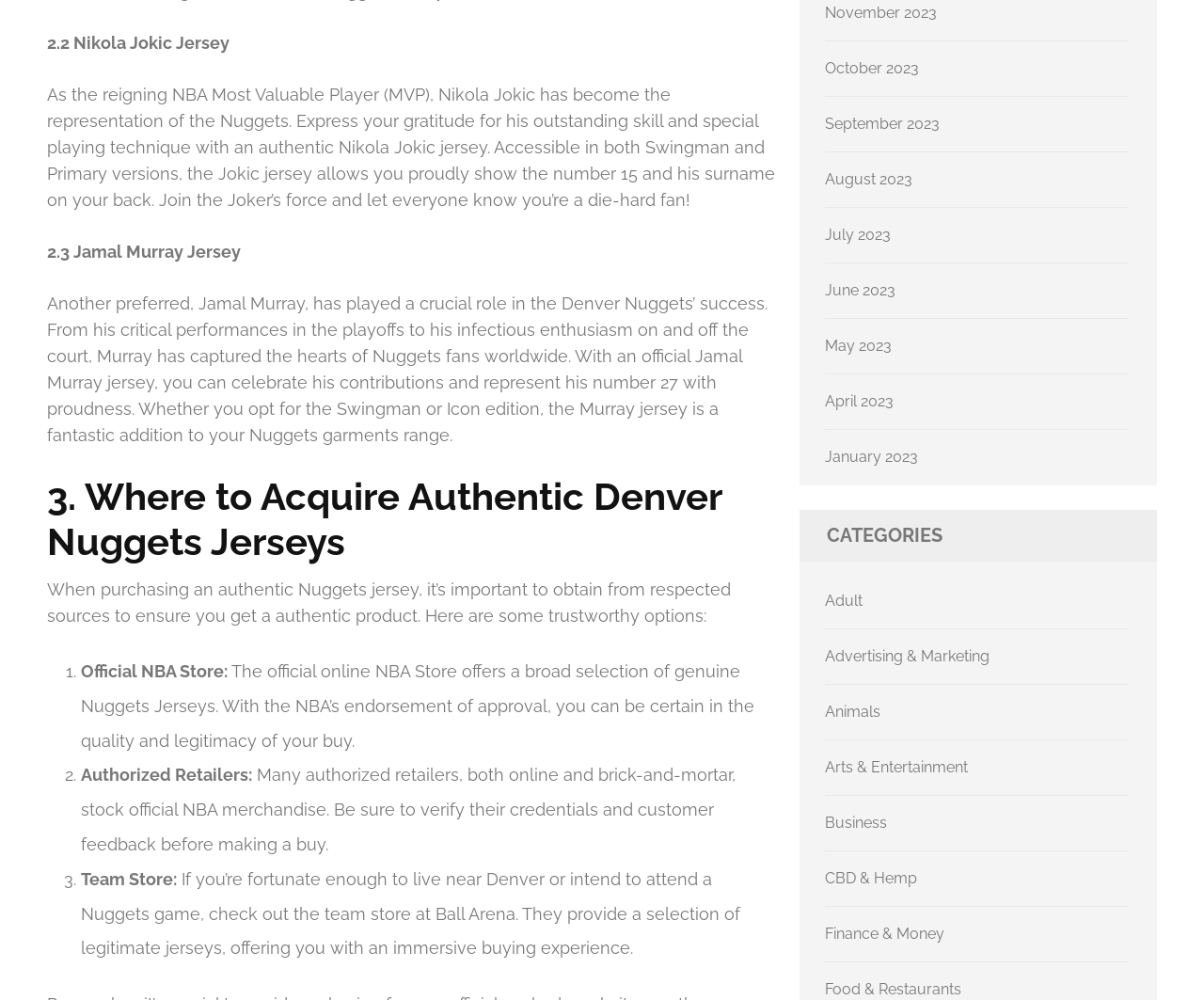Reply to the question with a single word or phrase:
What categories are listed on the webpage?

Adult, Advertising & Marketing, Animals, etc.